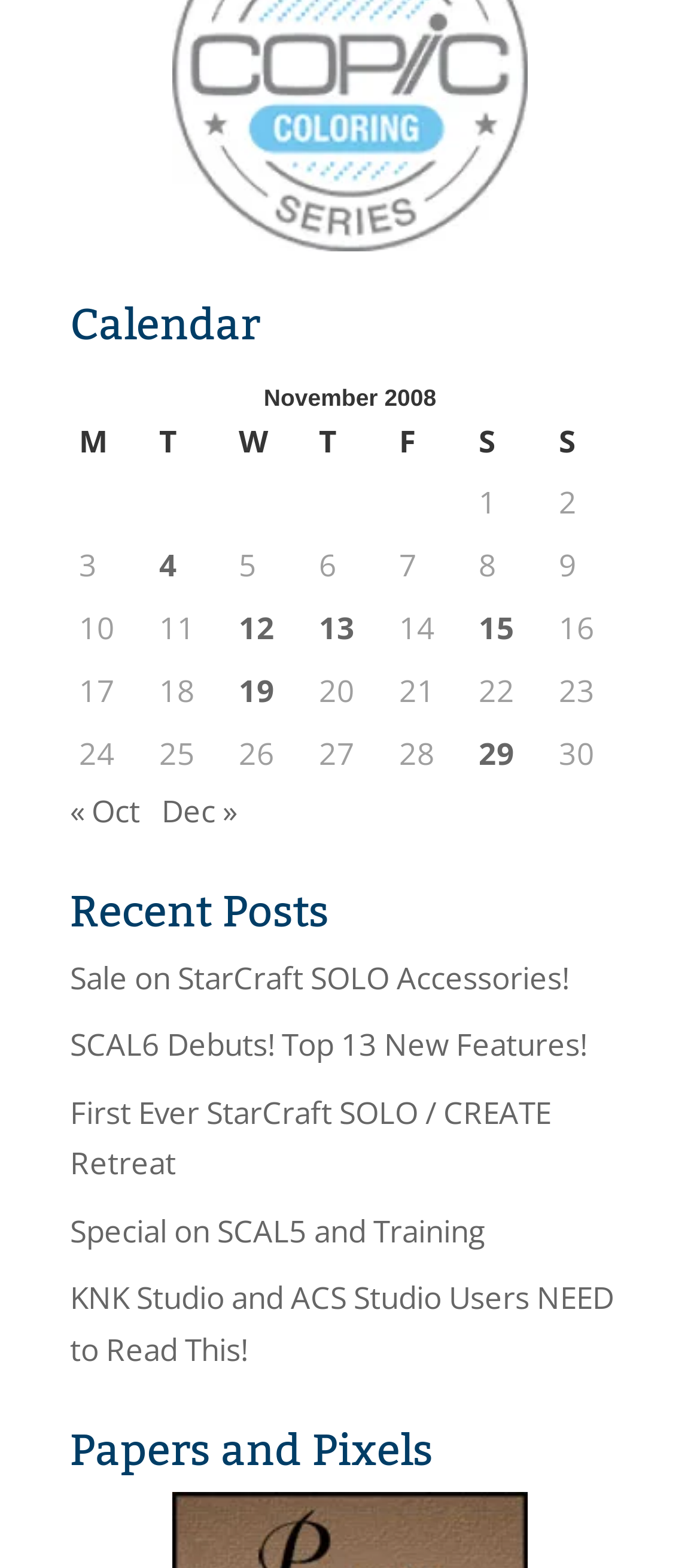Specify the bounding box coordinates of the area to click in order to execute this command: 'Check out SCAL6 Debuts!'. The coordinates should consist of four float numbers ranging from 0 to 1, and should be formatted as [left, top, right, bottom].

[0.1, 0.653, 0.838, 0.679]